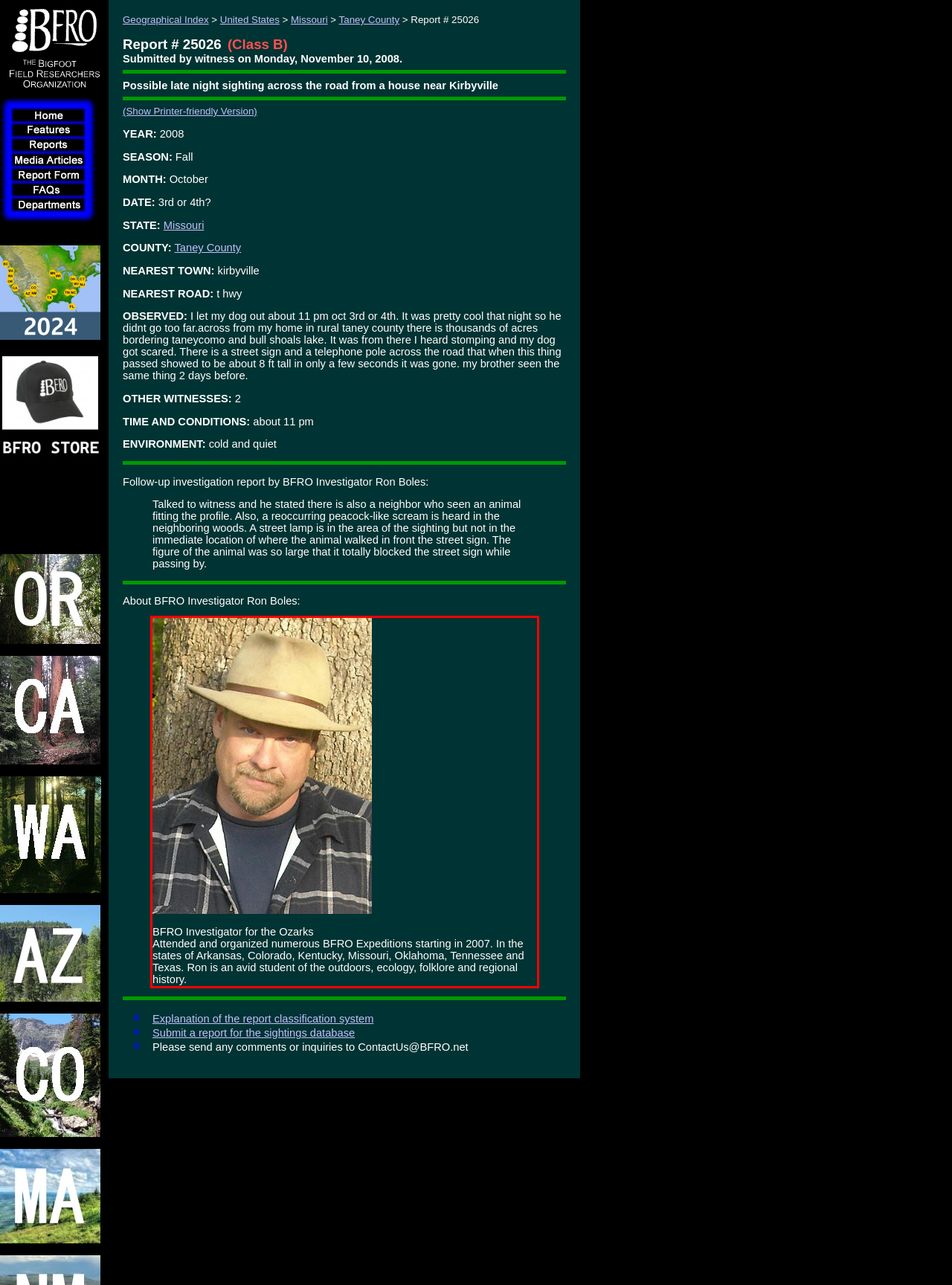From the provided screenshot, extract the text content that is enclosed within the red bounding box.

BFRO Investigator for the Ozarks Attended and organized numerous BFRO Expeditions starting in 2007. In the states of Arkansas, Colorado, Kentucky, Missouri, Oklahoma, Tennessee and Texas. Ron is an avid student of the outdoors, ecology, folklore and regional history.